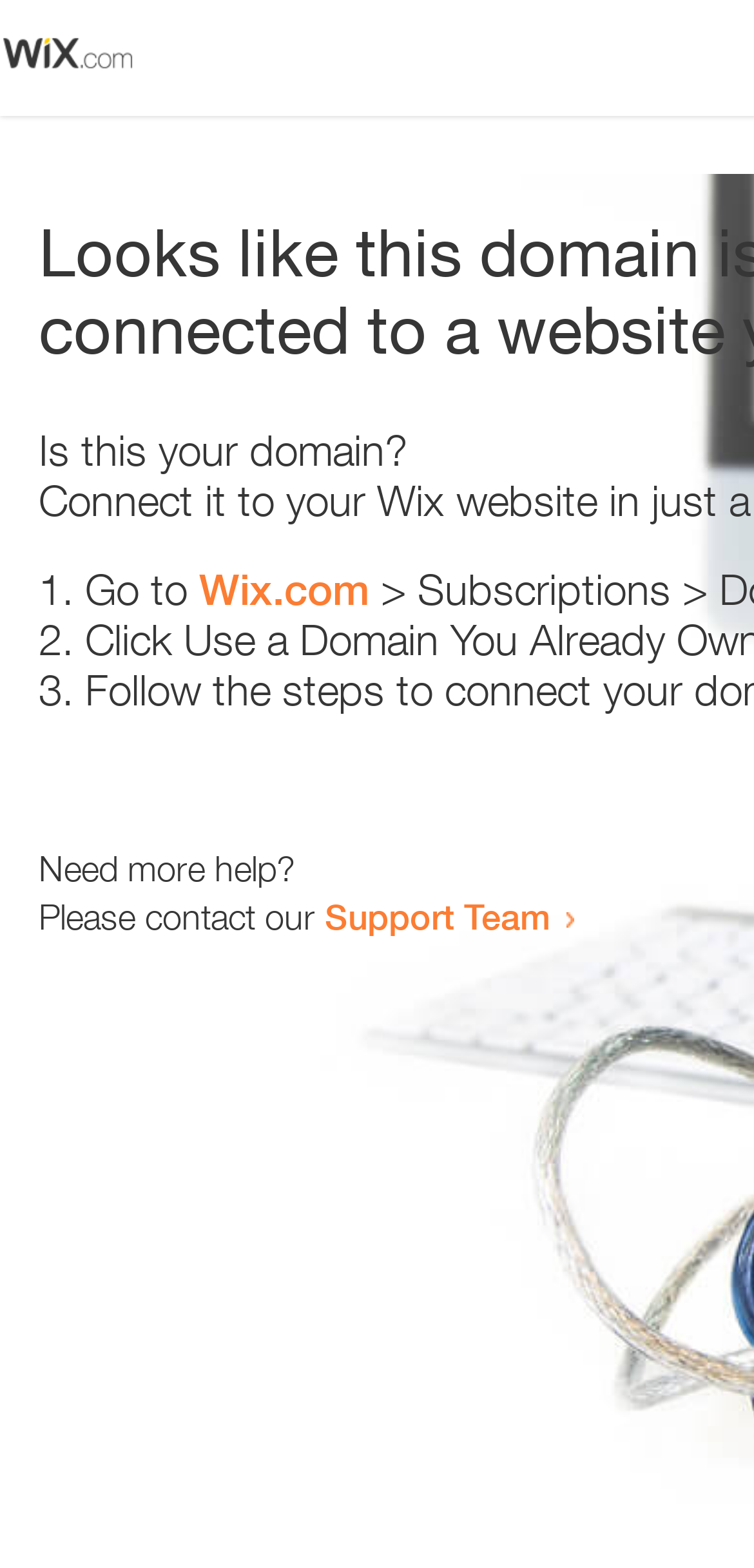How many steps are provided to resolve the issue?
Please give a well-detailed answer to the question.

The webpage lists three steps, marked with list markers '1.', '2.', and '3.', to help the user resolve the issue with their domain.